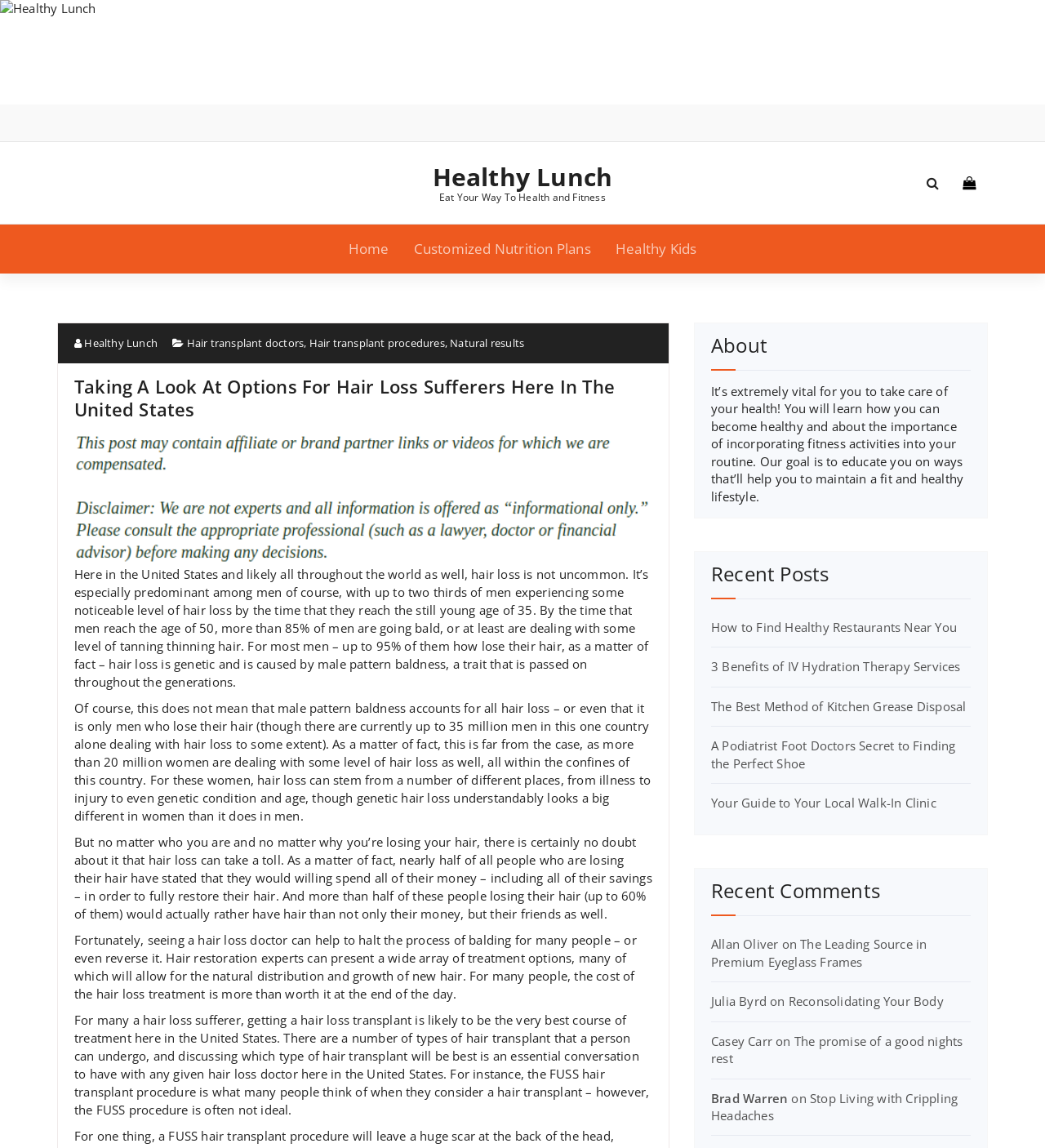Using floating point numbers between 0 and 1, provide the bounding box coordinates in the format (top-left x, top-left y, bottom-right x, bottom-right y). Locate the UI element described here: Stop Living with Crippling Headaches

[0.68, 0.949, 0.917, 0.979]